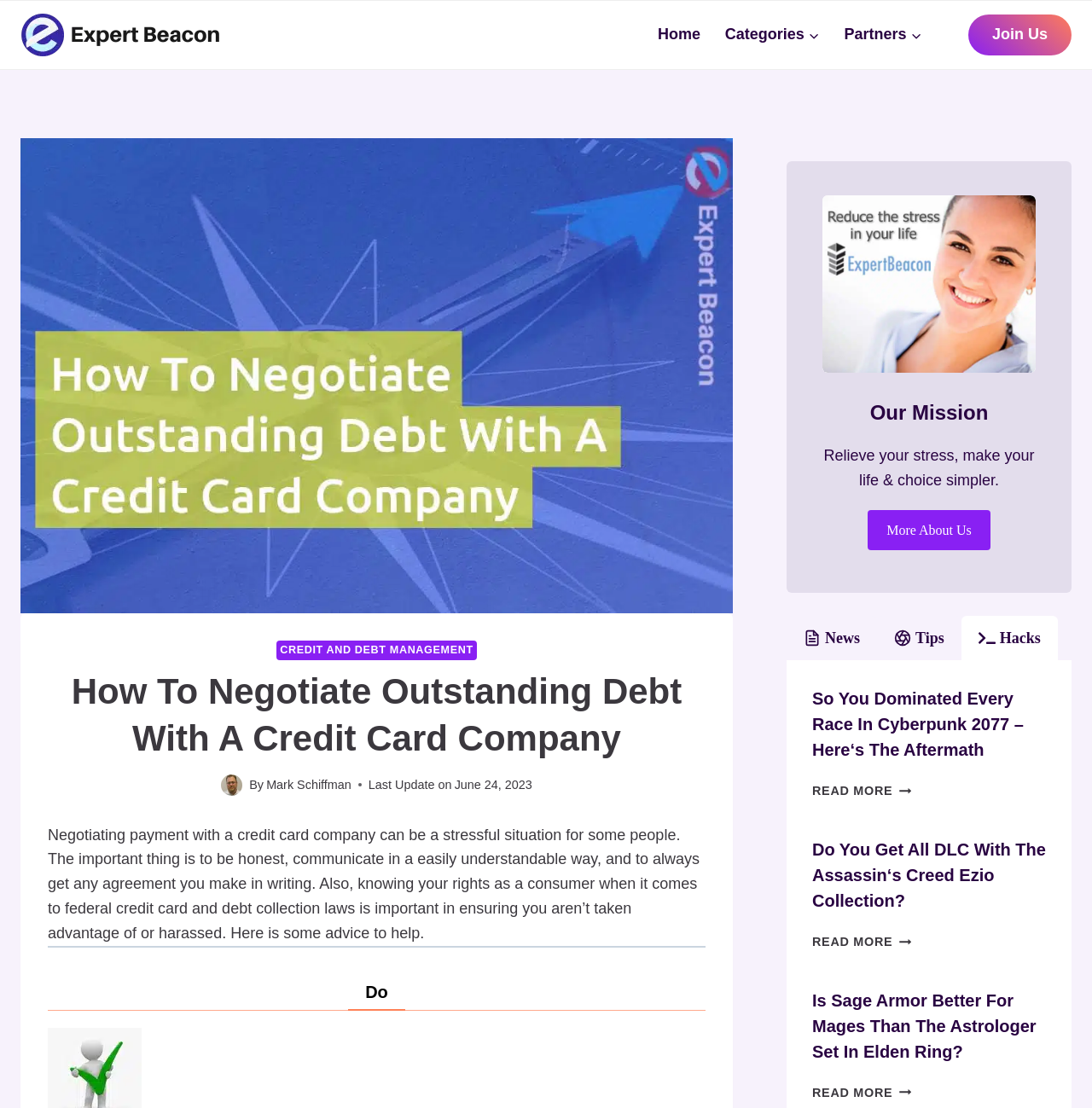Please locate the bounding box coordinates of the element that should be clicked to complete the given instruction: "View the 'News' section".

[0.72, 0.556, 0.803, 0.596]